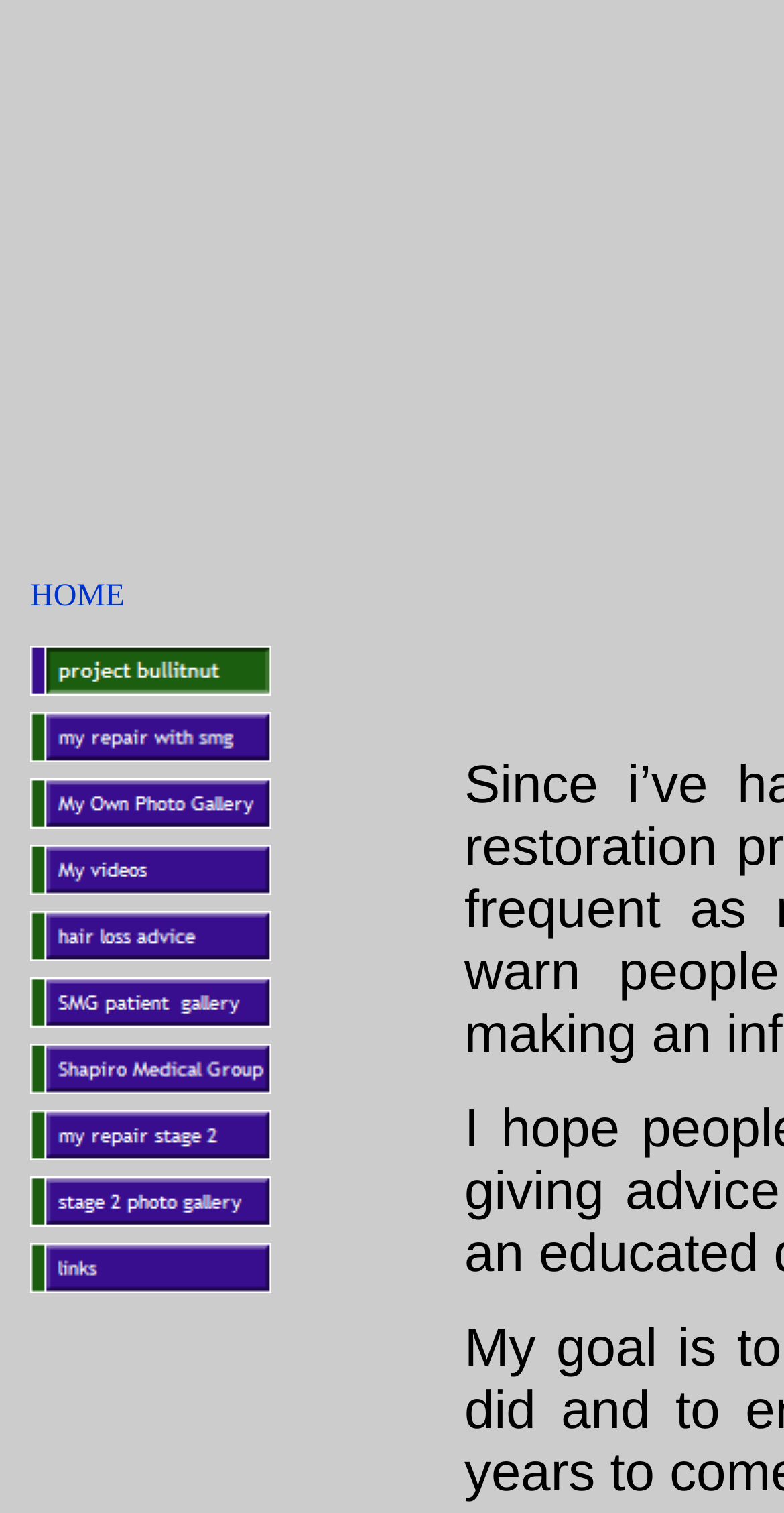Given the element description "HOME" in the screenshot, predict the bounding box coordinates of that UI element.

[0.038, 0.383, 0.159, 0.405]